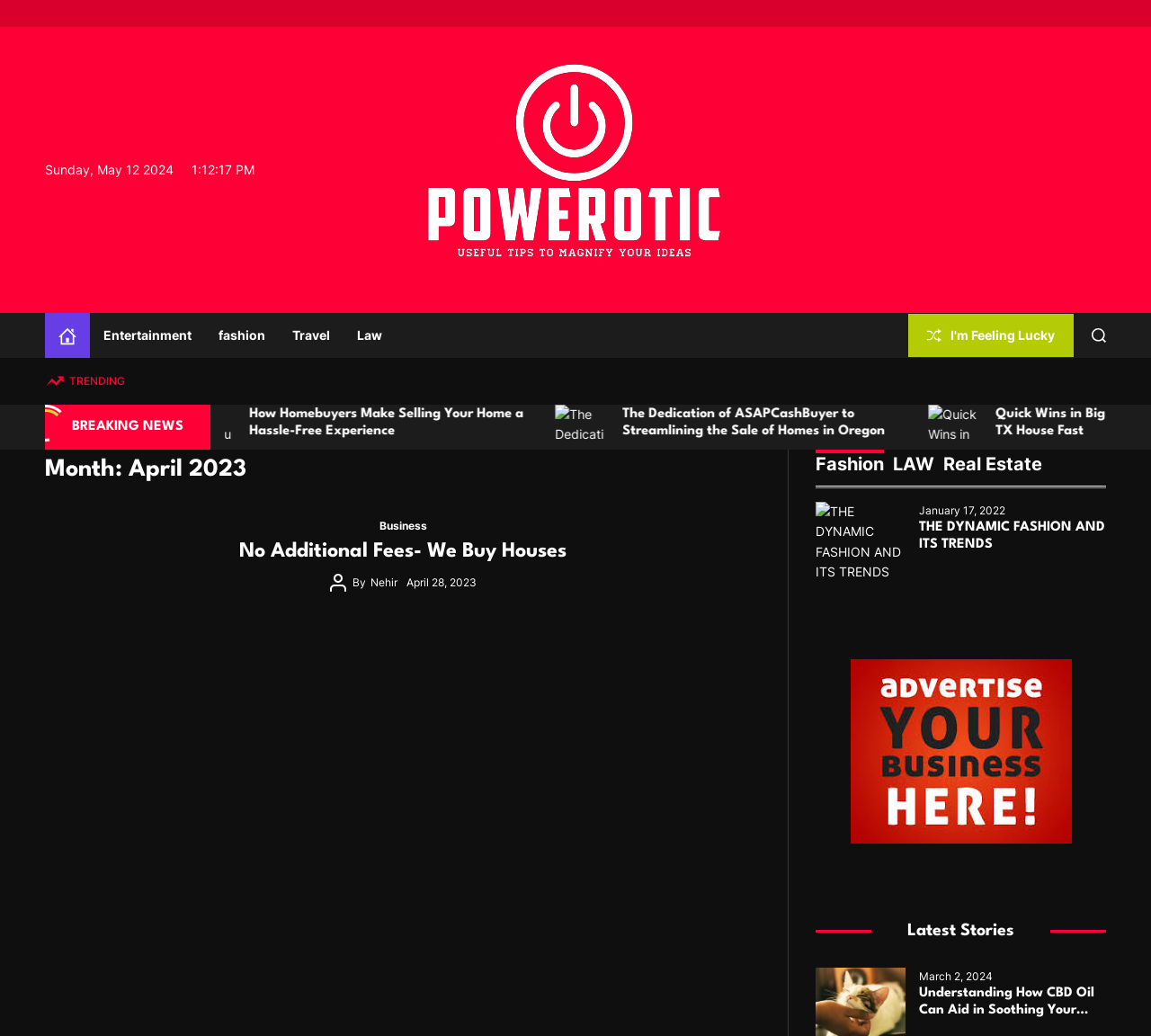Answer the question in one word or a short phrase:
How many steps are involved in the process of selling a house for cash?

3